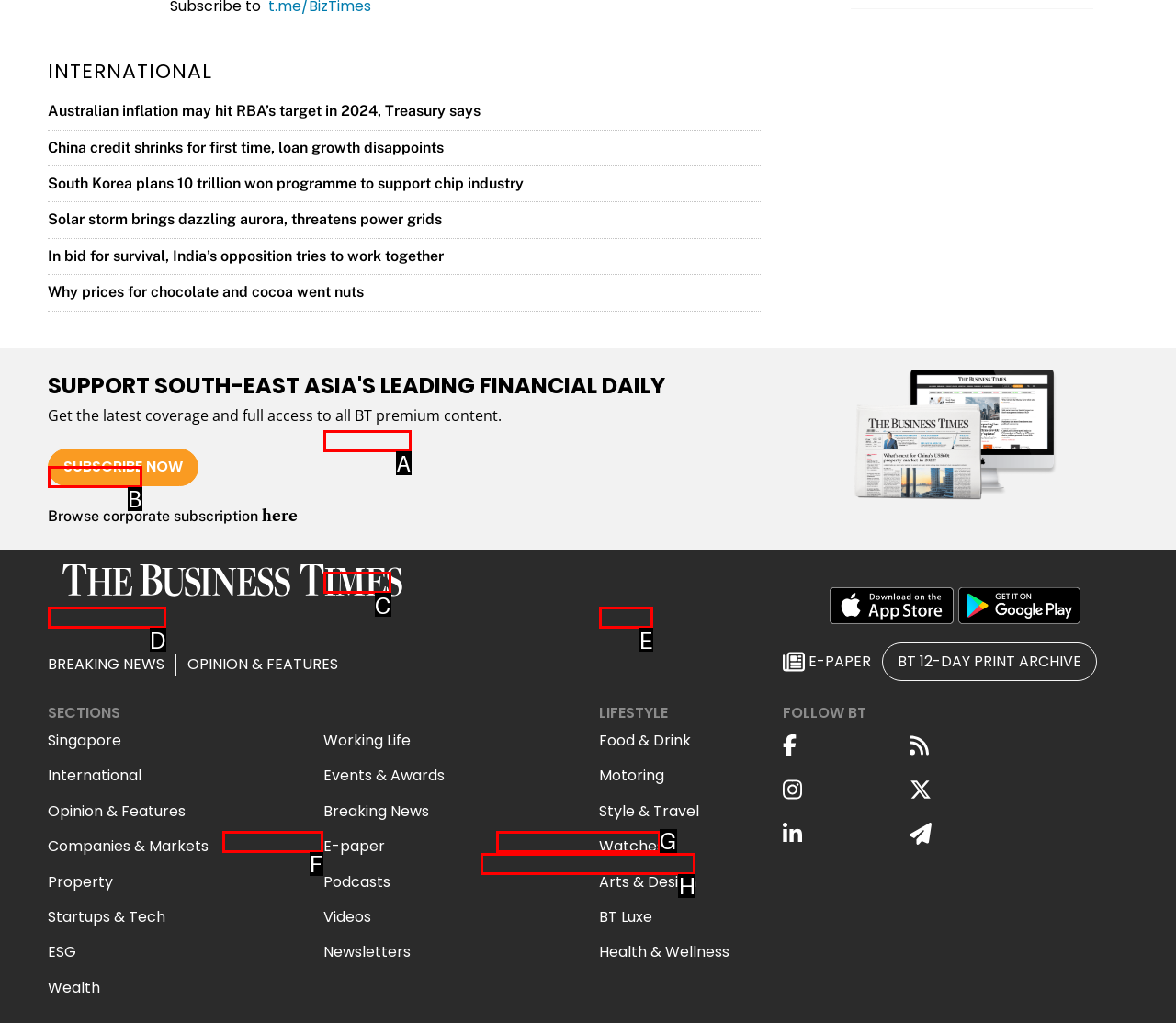Given the description: Startups & Tech, determine the corresponding lettered UI element.
Answer with the letter of the selected option.

D